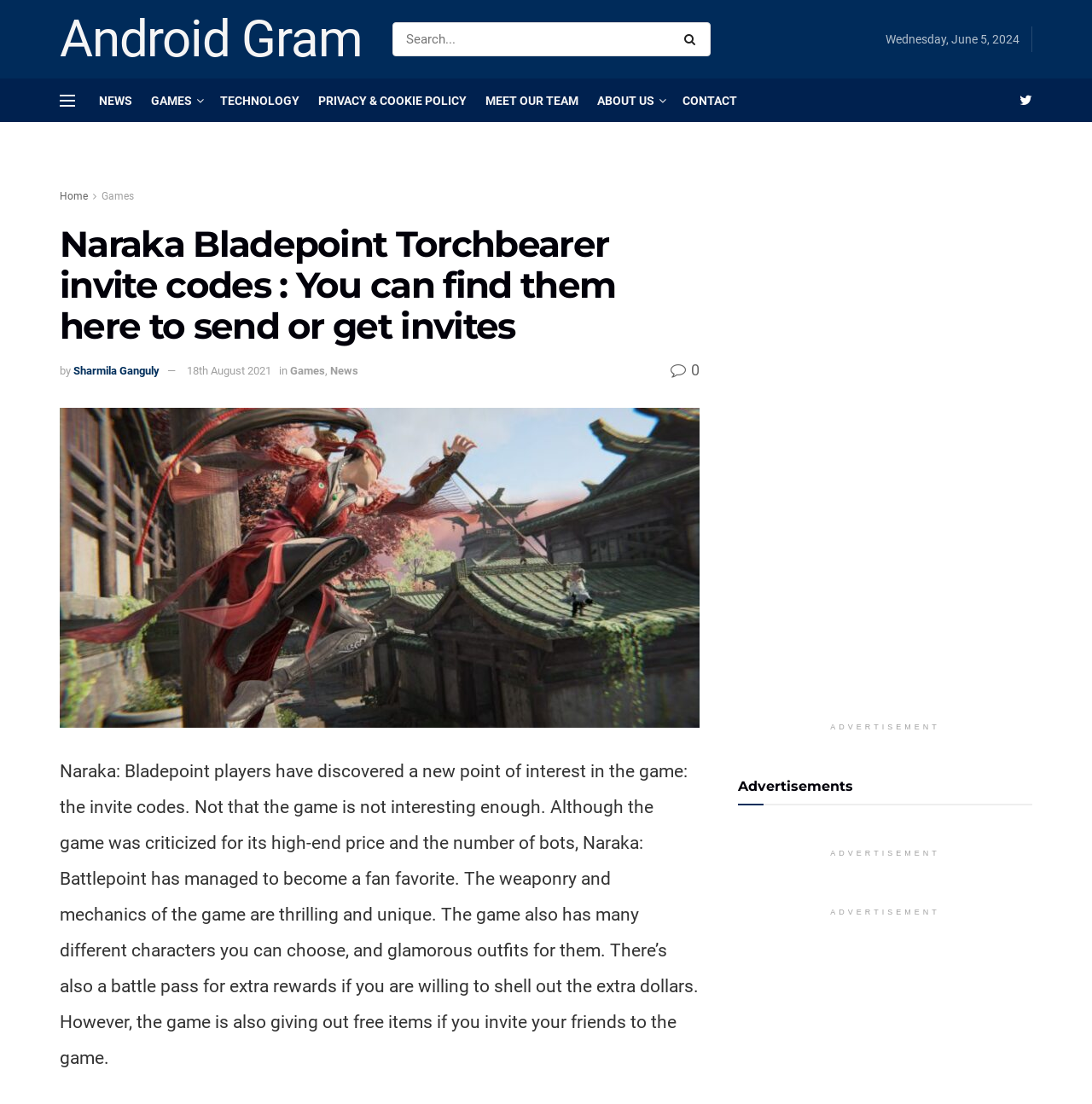Who is the author of the article?
Based on the image, give a one-word or short phrase answer.

Sharmila Ganguly